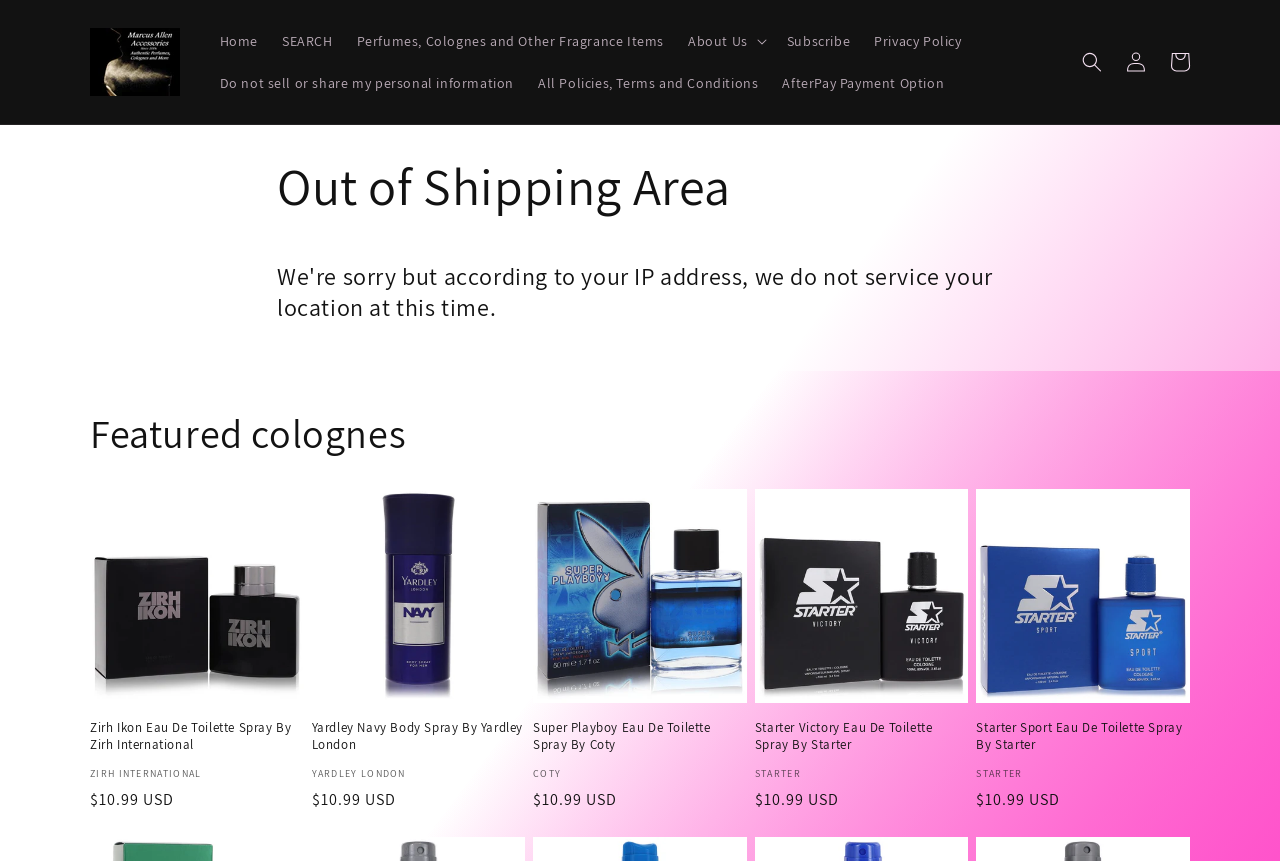Identify the bounding box coordinates for the element you need to click to achieve the following task: "Click on the 'Home' link". The coordinates must be four float values ranging from 0 to 1, formatted as [left, top, right, bottom].

[0.162, 0.023, 0.211, 0.072]